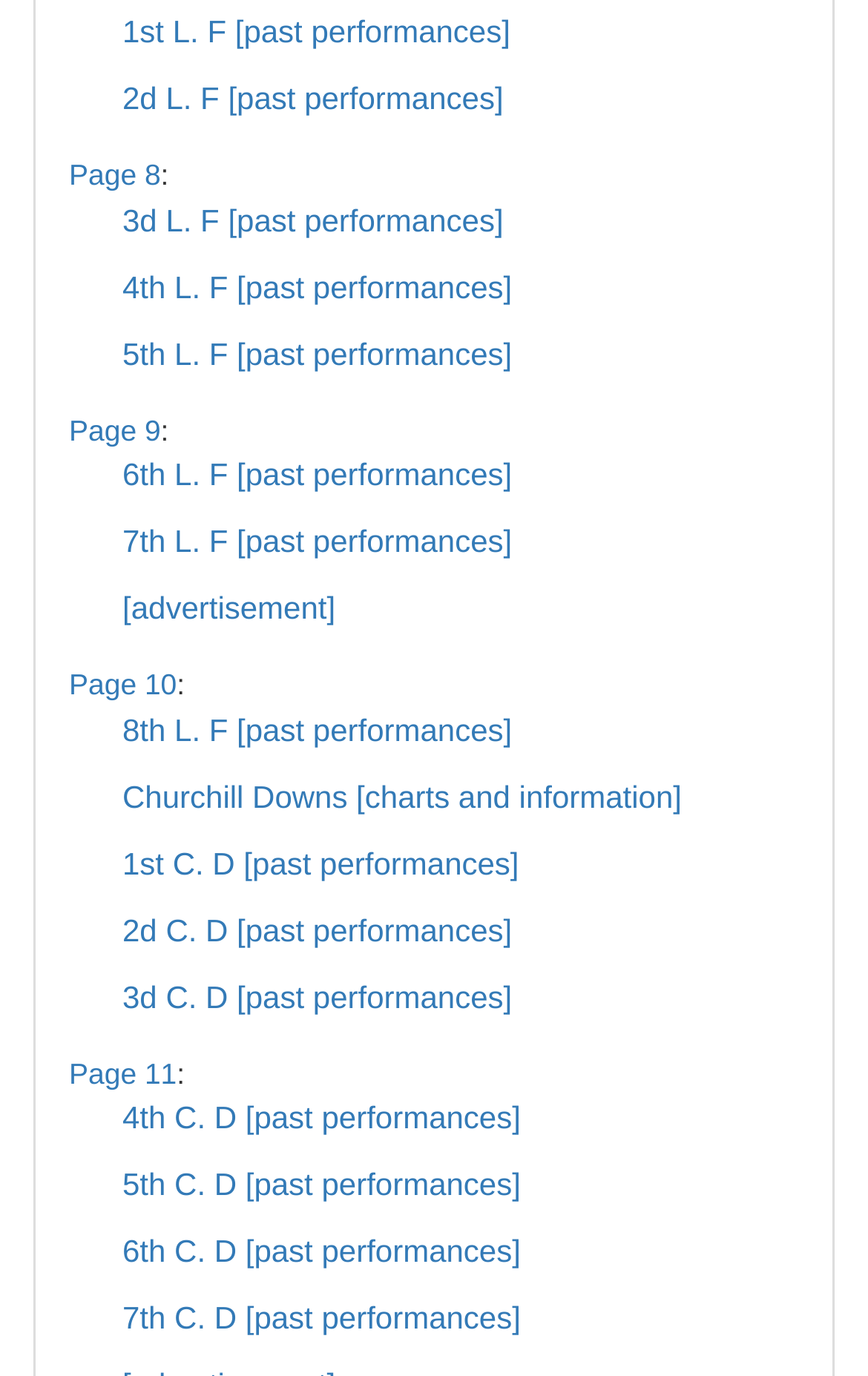What is the last link on the page?
Refer to the screenshot and respond with a concise word or phrase.

7th C. D